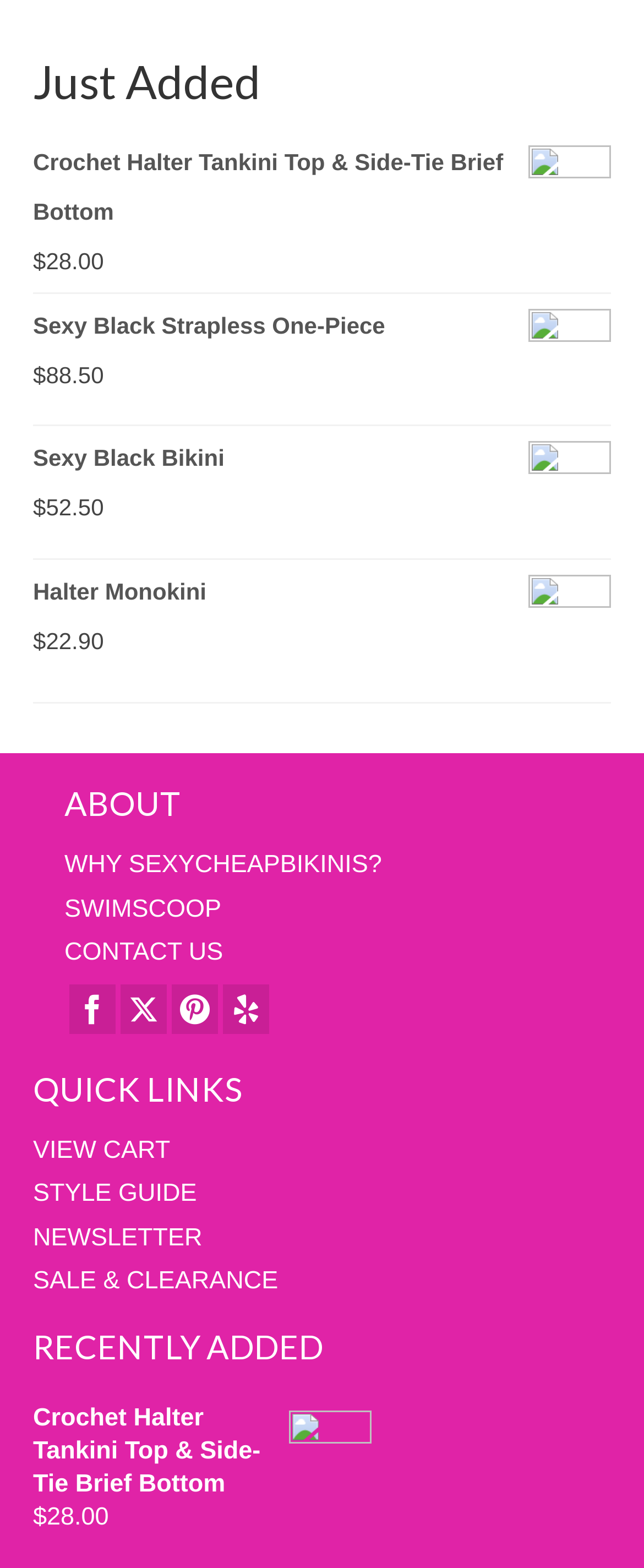Please give a short response to the question using one word or a phrase:
How many products are listed under 'Just Added'?

4